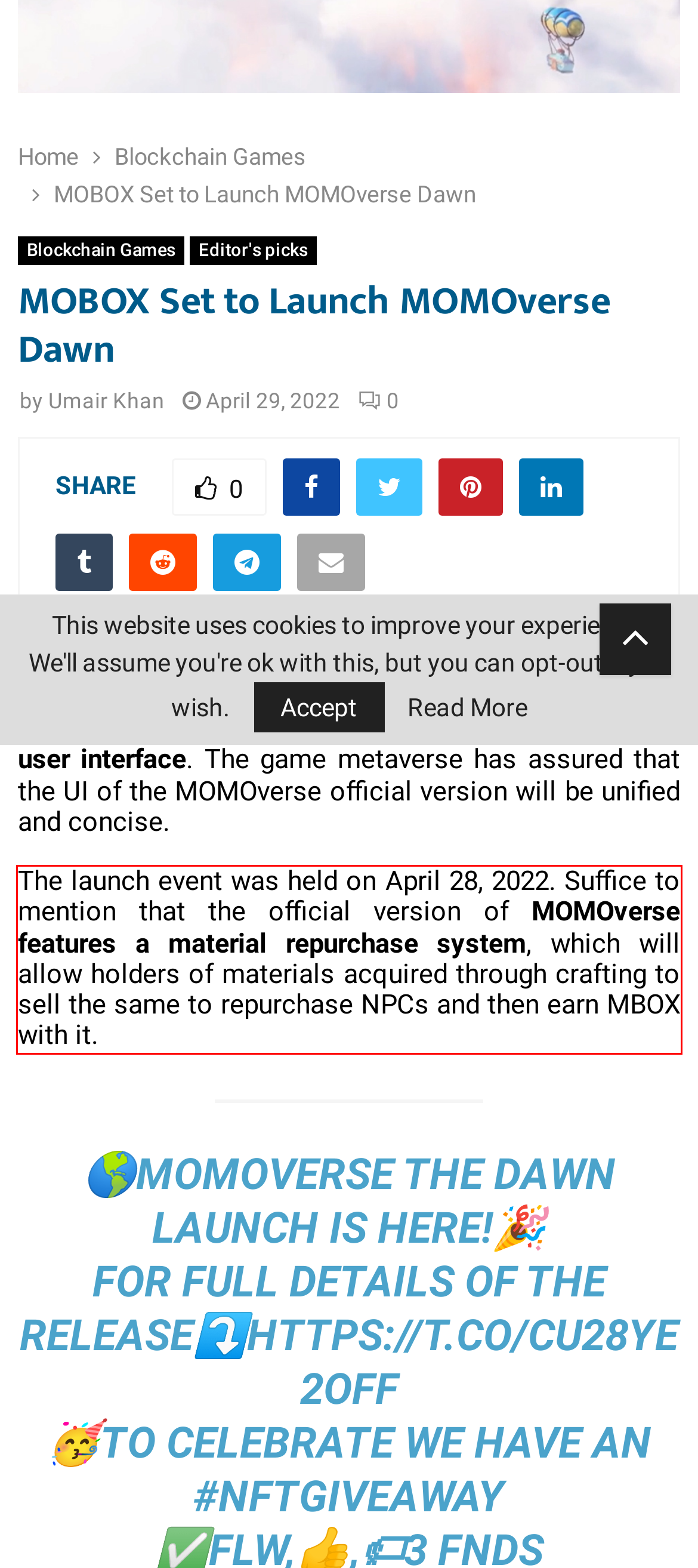You have a screenshot of a webpage with a red bounding box. Identify and extract the text content located inside the red bounding box.

The launch event was held on April 28, 2022. Suffice to mention that the official version of MOMOverse features a material repurchase system, which will allow holders of materials acquired through crafting to sell the same to repurchase NPCs and then earn MBOX with it.